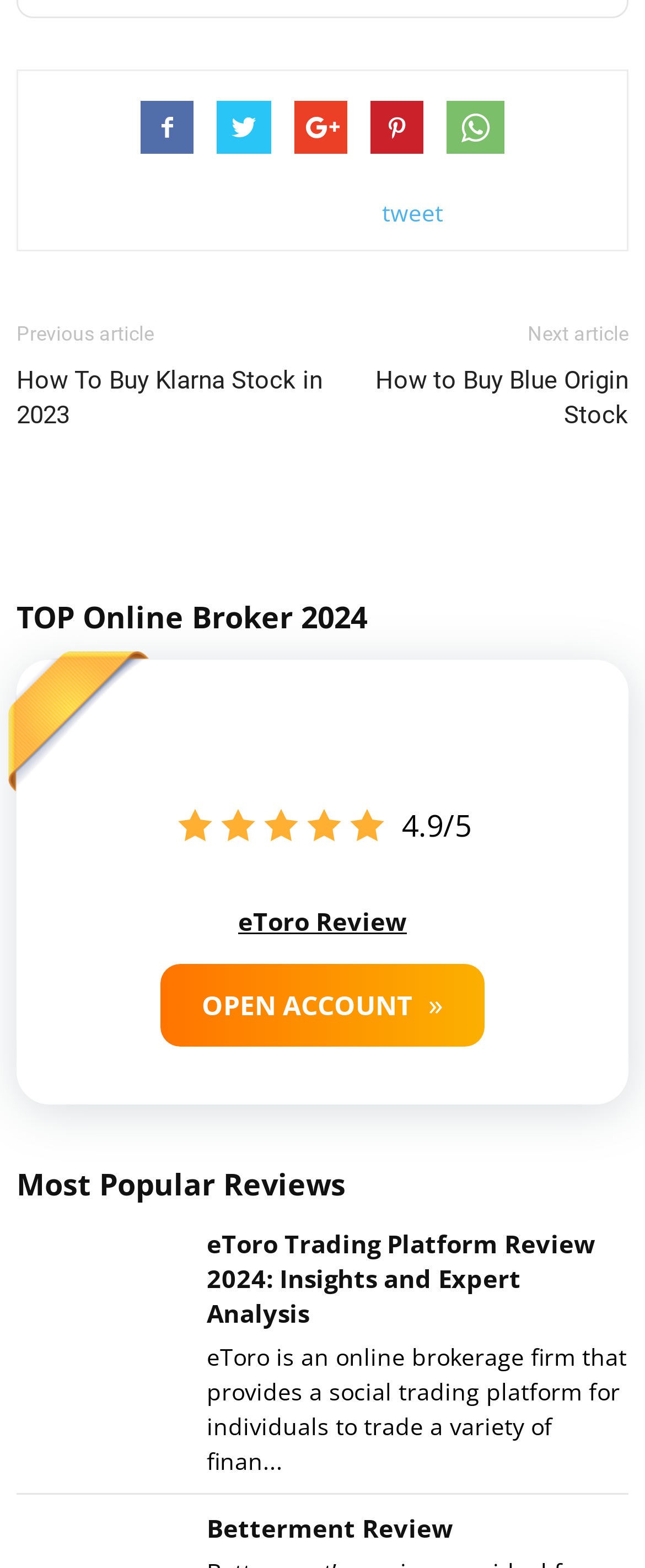Respond to the question below with a single word or phrase: What is the rating of the reviewed broker?

4.9/5